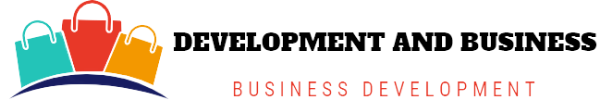Respond to the following query with just one word or a short phrase: 
What is the theme of the 'Development and Business' section?

business growth and development